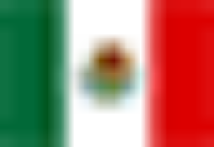Refer to the screenshot and give an in-depth answer to this question: What is the eagle devouring in the coat of arms?

According to the caption, the coat of arms features an eagle perched on a prickly pear cactus, devouring a serpent, which is a symbol of the Aztec heritage and represents strength and resilience.